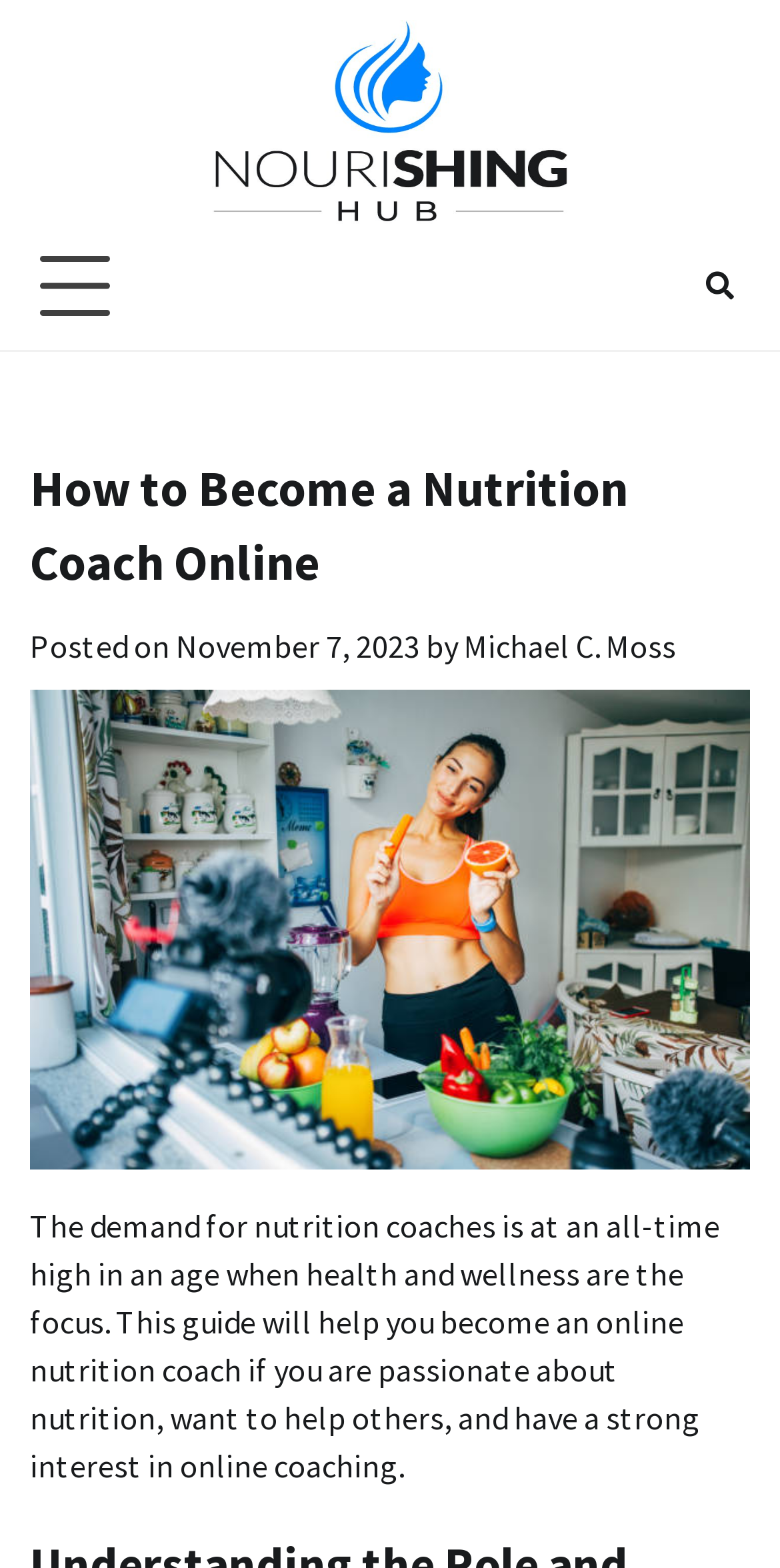What is the name of the website?
Based on the image, please offer an in-depth response to the question.

The name of the website can be found in the top-left corner of the webpage, where it says 'Nourishing Hub' in a link format, accompanied by an image with the same name.